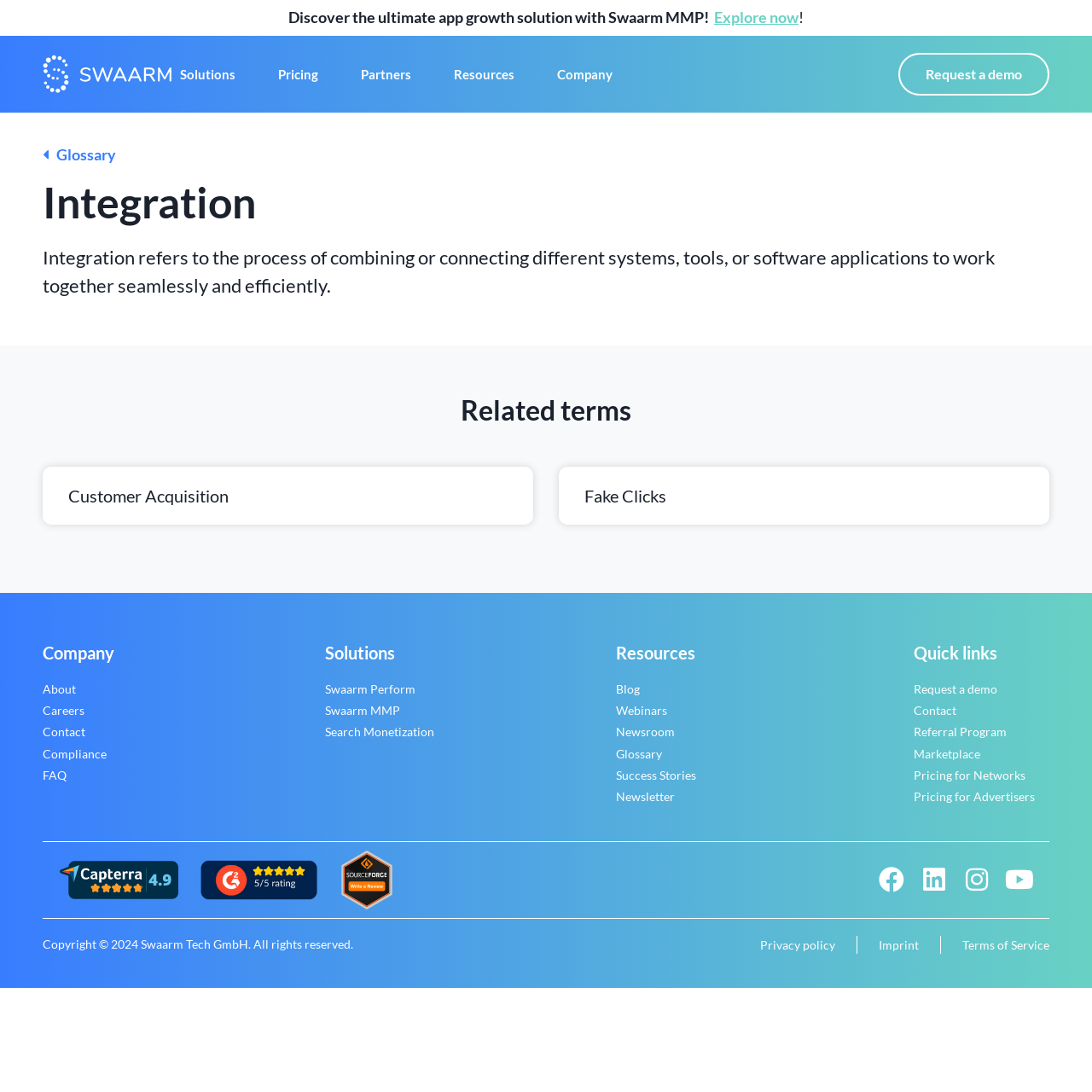Determine the bounding box coordinates for the clickable element required to fulfill the instruction: "Check the company's imprint". Provide the coordinates as four float numbers between 0 and 1, i.e., [left, top, right, bottom].

[0.805, 0.857, 0.841, 0.873]